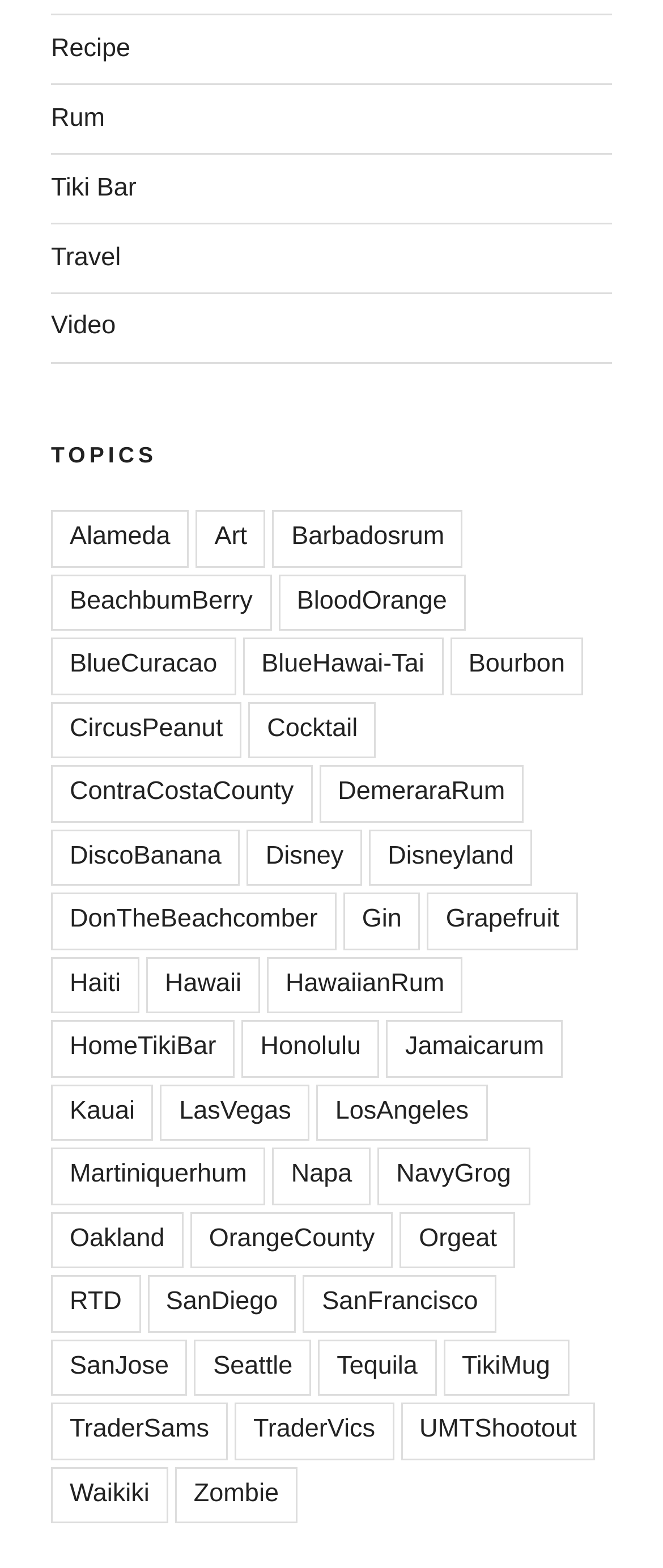Please provide the bounding box coordinates in the format (top-left x, top-left y, bottom-right x, bottom-right y). Remember, all values are floating point numbers between 0 and 1. What is the bounding box coordinate of the region described as: CircusPeanut

[0.077, 0.448, 0.364, 0.484]